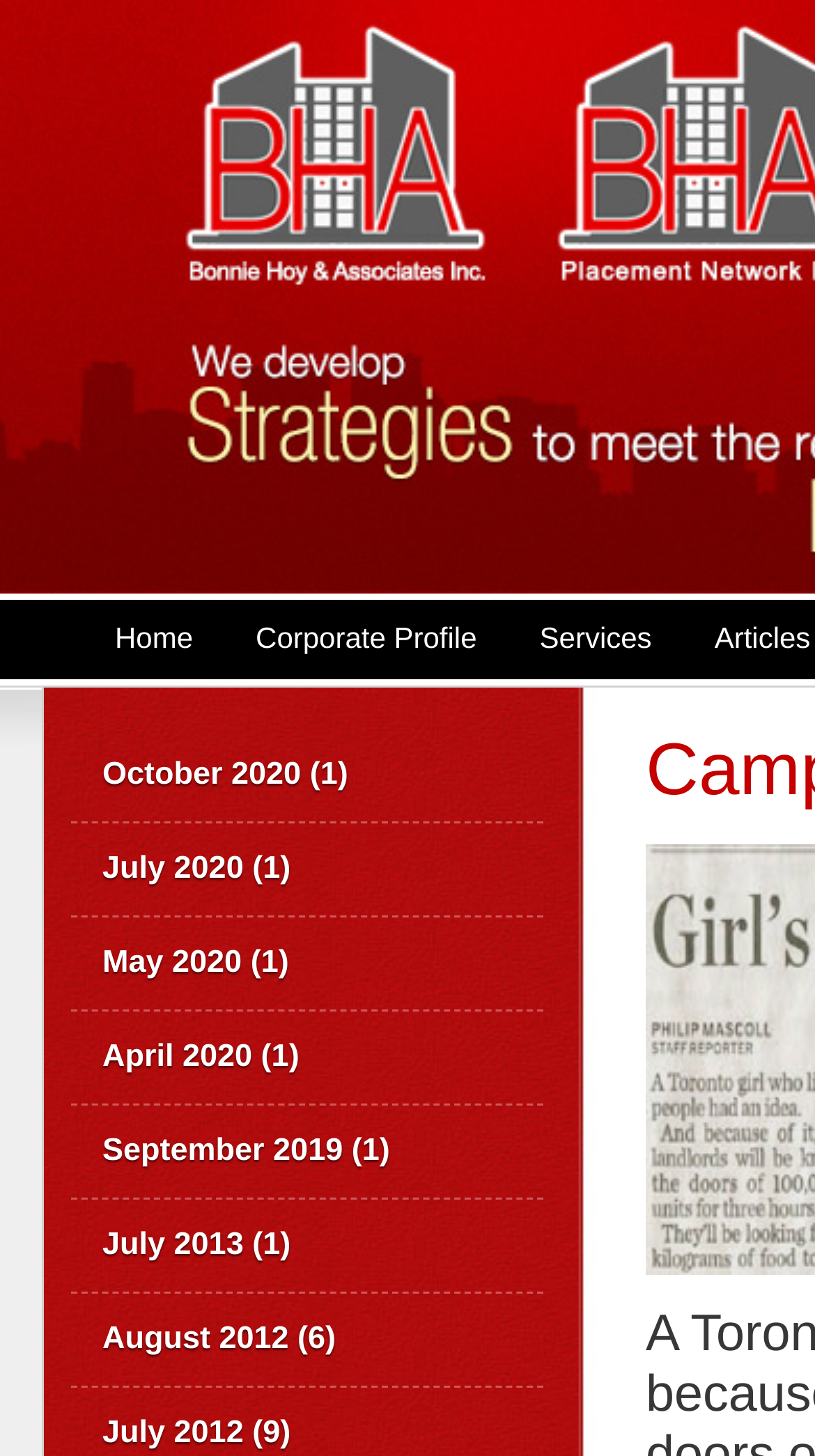Please specify the bounding box coordinates for the clickable region that will help you carry out the instruction: "Read October 2020 news".

[0.087, 0.5, 0.667, 0.565]